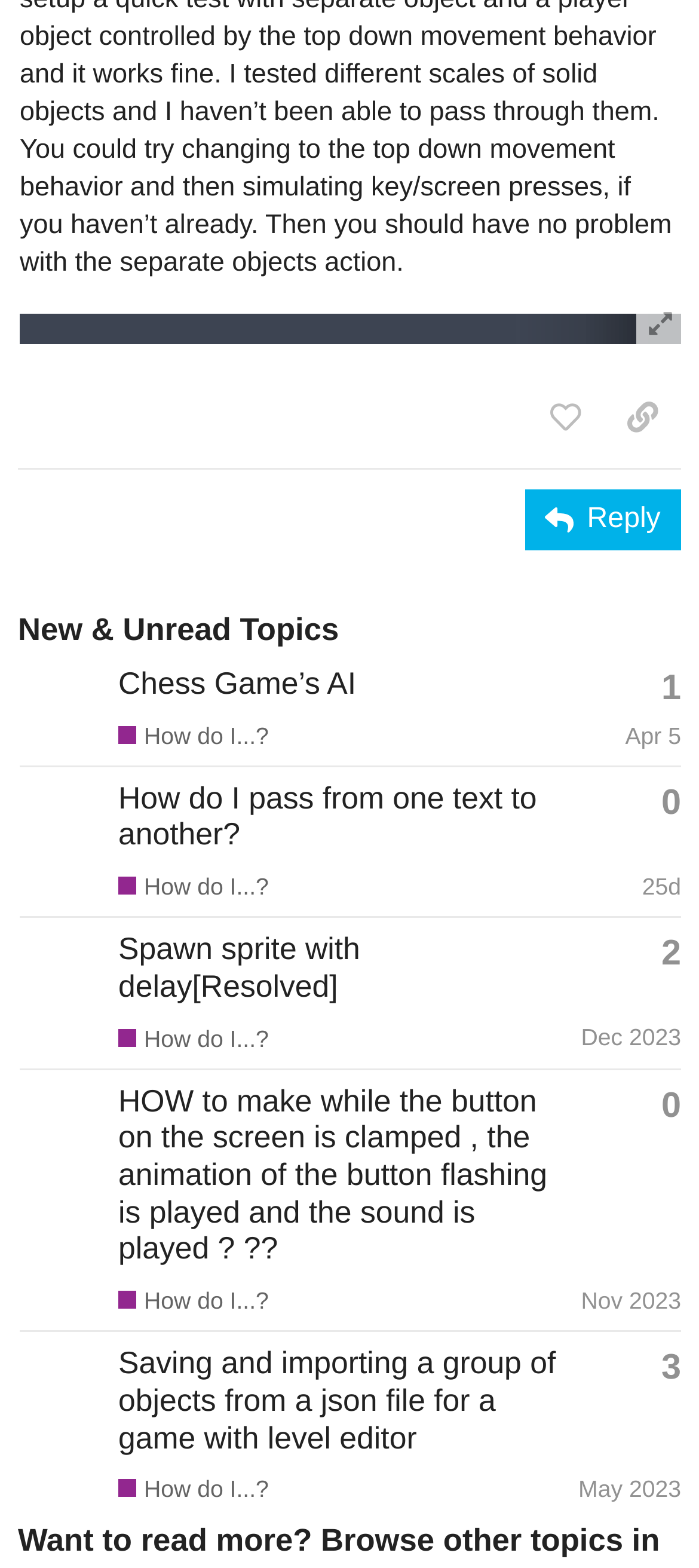What is the title of the latest topic?
We need a detailed and meticulous answer to the question.

I looked at the first row in the table with the topic list and found the heading element with the text 'Chess Game’s AI', which is the title of the latest topic.